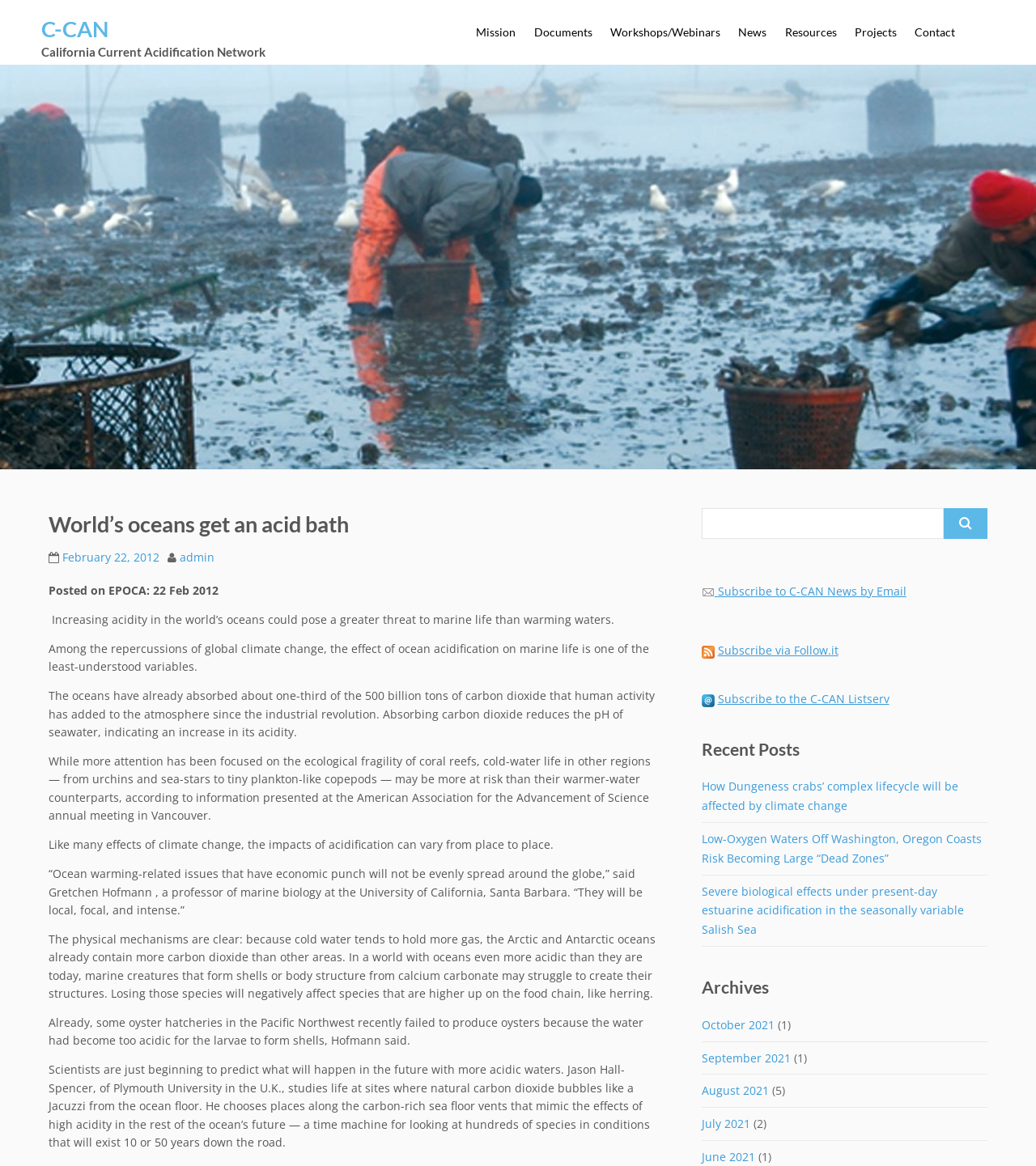What is the purpose of the search bar?
From the details in the image, answer the question comprehensively.

The search bar is located at the bottom of the webpage and allows users to search for specific content within the website, as indicated by the label 'Search for:'.